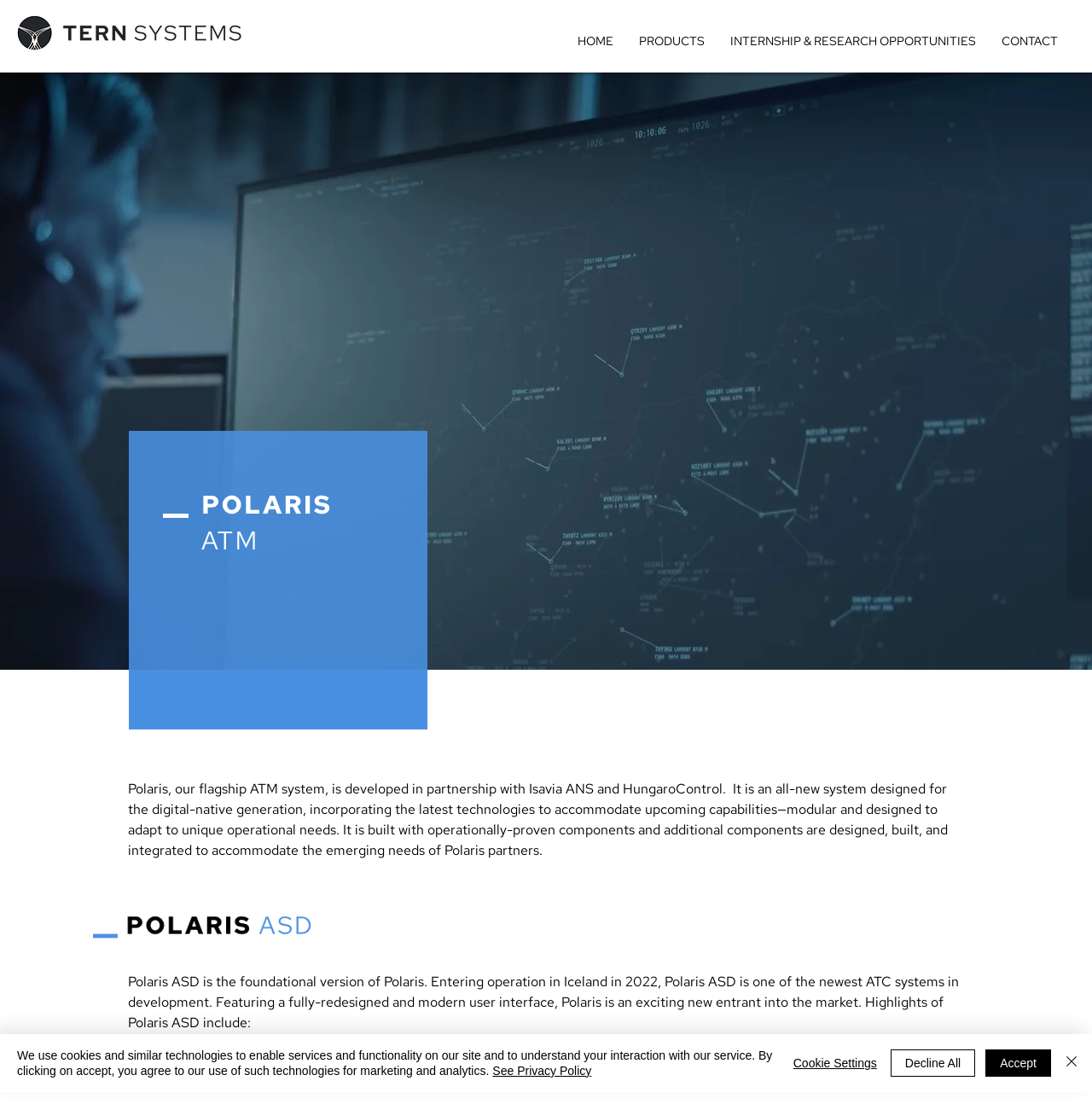What is the purpose of the Safety Net Server in Polaris ASD? Examine the screenshot and reply using just one word or a brief phrase.

Not specified